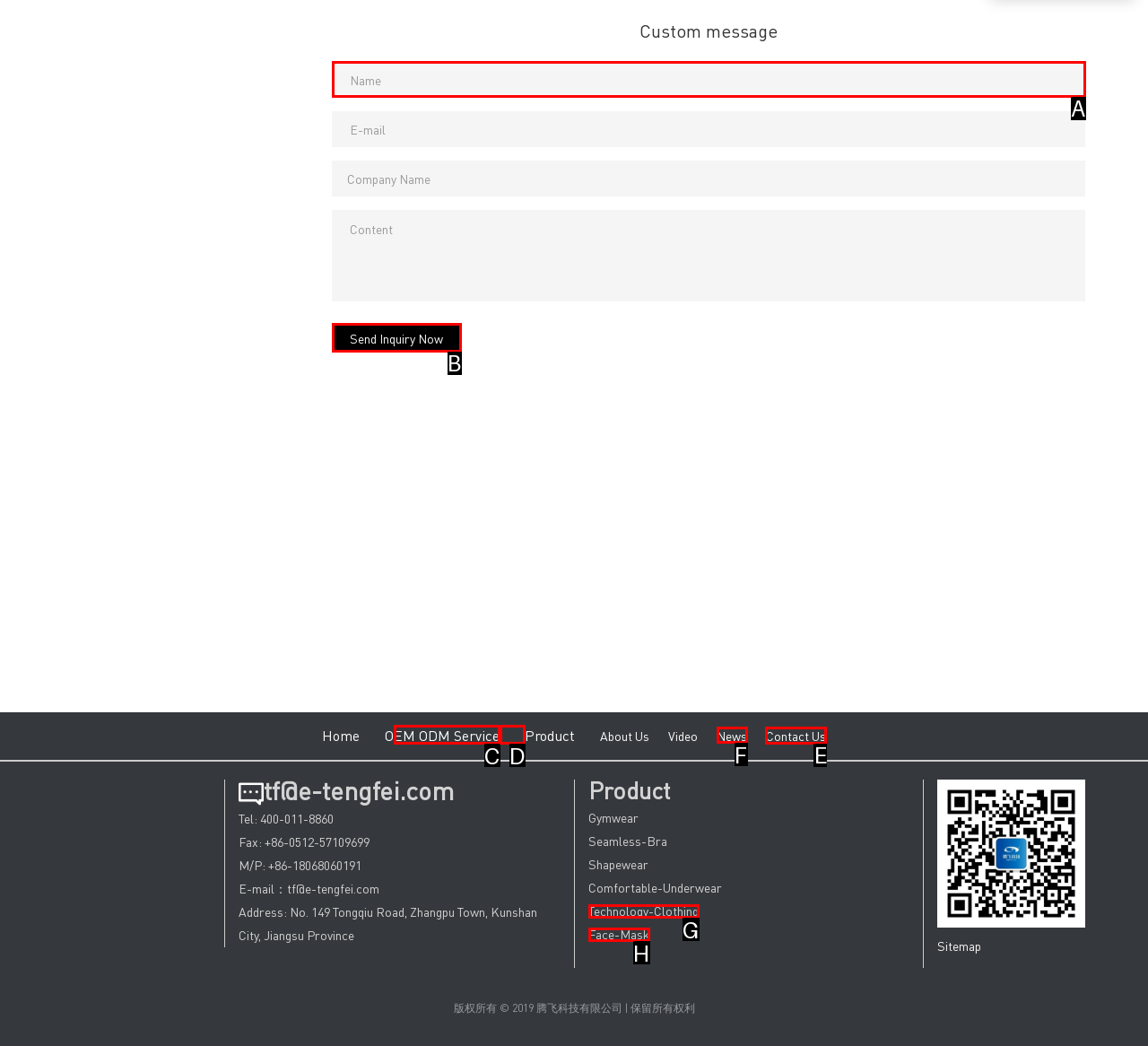Identify which lettered option to click to carry out the task: View Contact Us page. Provide the letter as your answer.

E